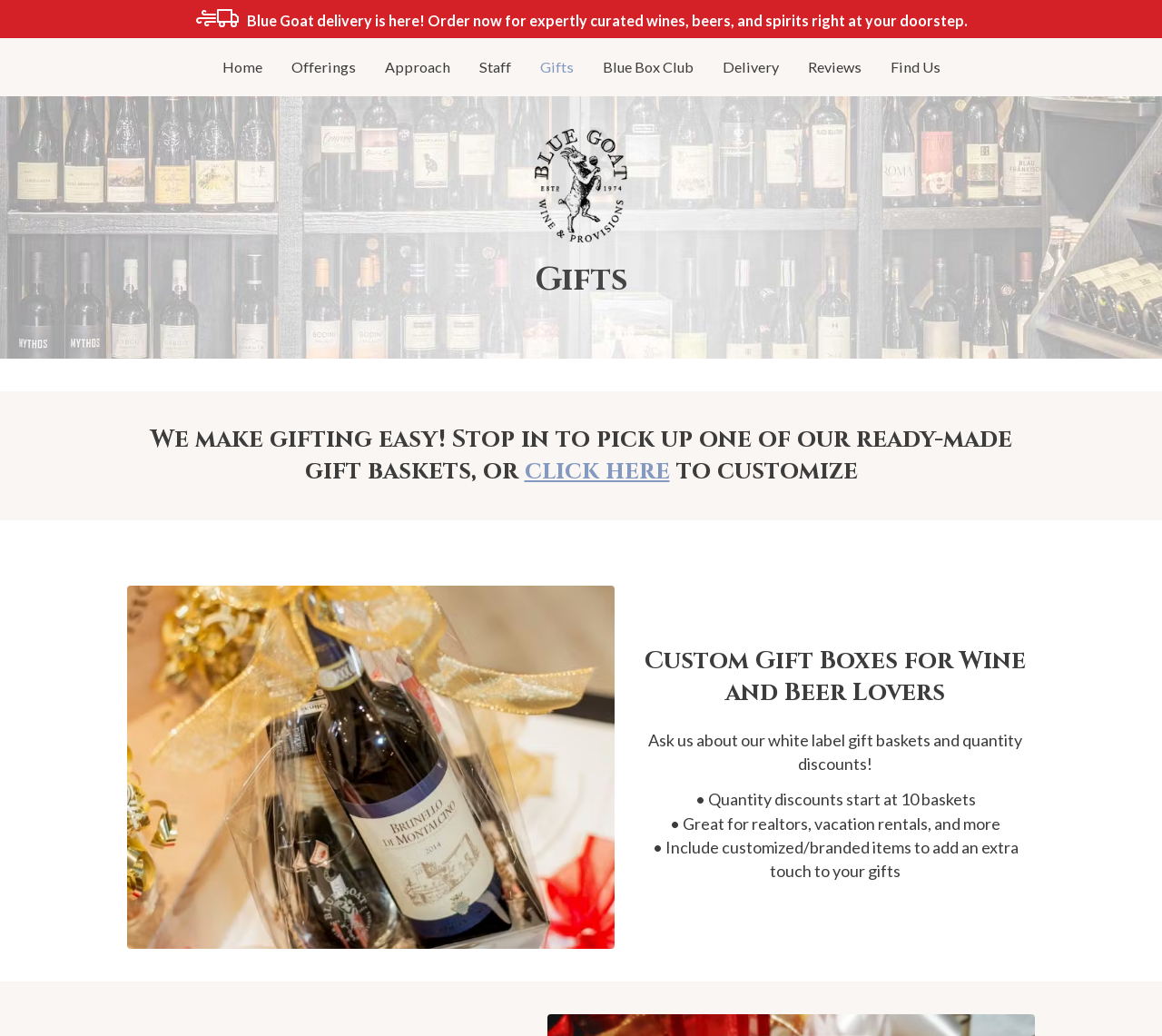Use a single word or phrase to answer this question: 
How many links are in the top navigation menu?

9